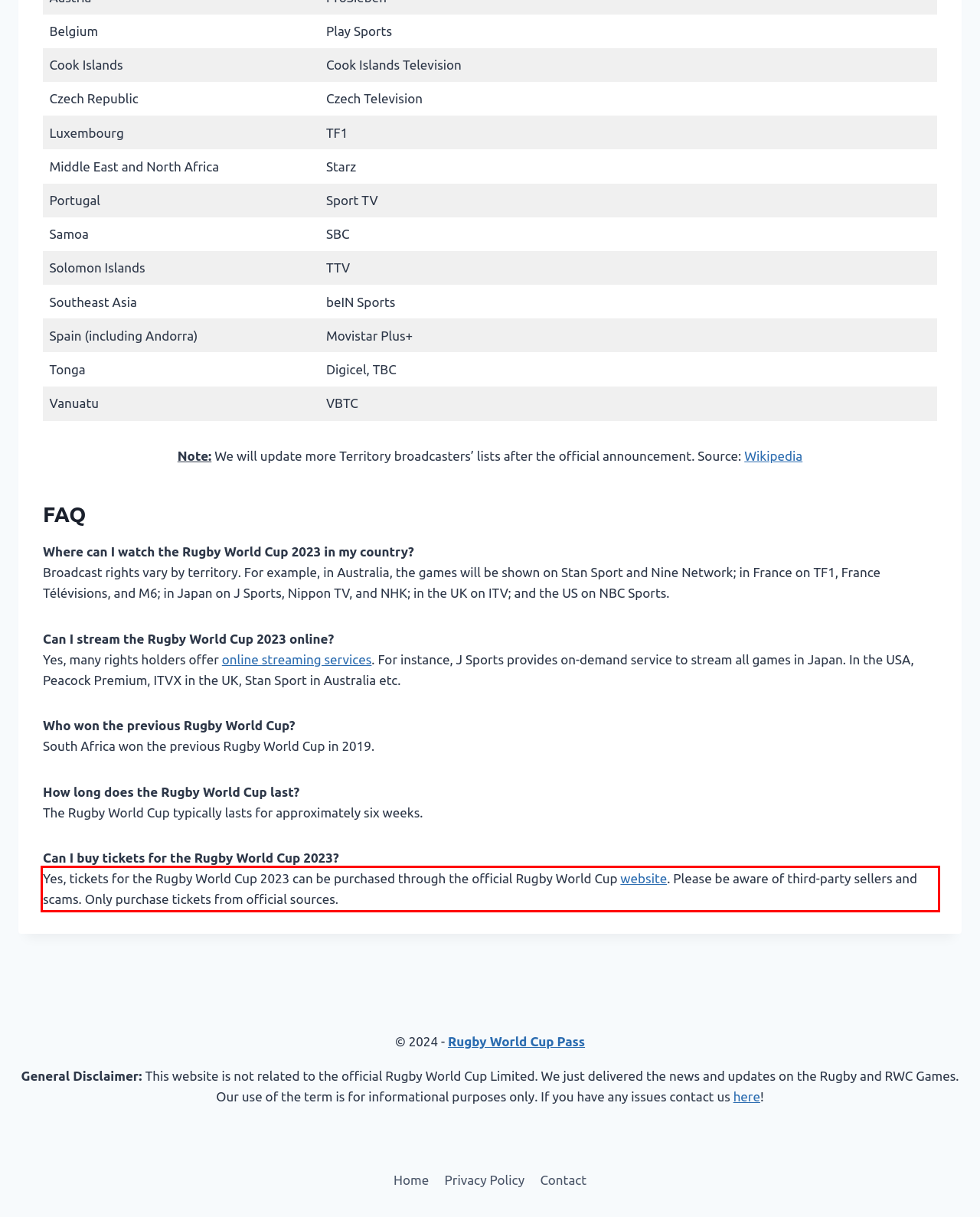There is a UI element on the webpage screenshot marked by a red bounding box. Extract and generate the text content from within this red box.

Yes, tickets for the Rugby World Cup 2023 can be purchased through the official Rugby World Cup website. Please be aware of third-party sellers and scams. Only purchase tickets from official sources.